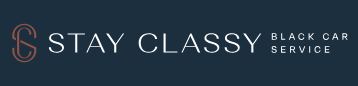Where does the 'Stay Classy Black Car Service' operate? Based on the screenshot, please respond with a single word or phrase.

San Diego